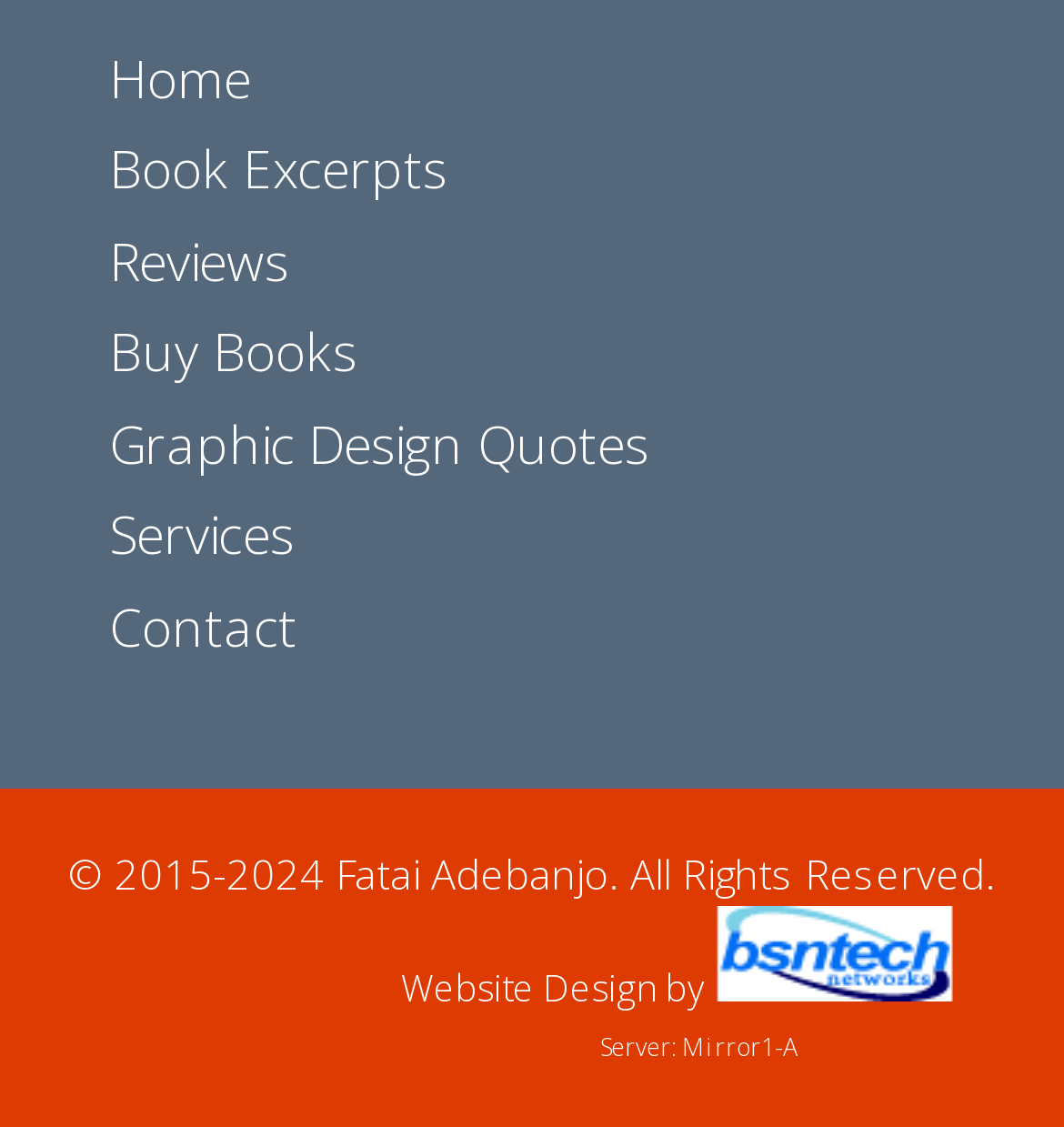Extract the bounding box coordinates of the UI element described by: "Reviews". The coordinates should include four float numbers ranging from 0 to 1, e.g., [left, top, right, bottom].

[0.103, 0.2, 0.272, 0.263]